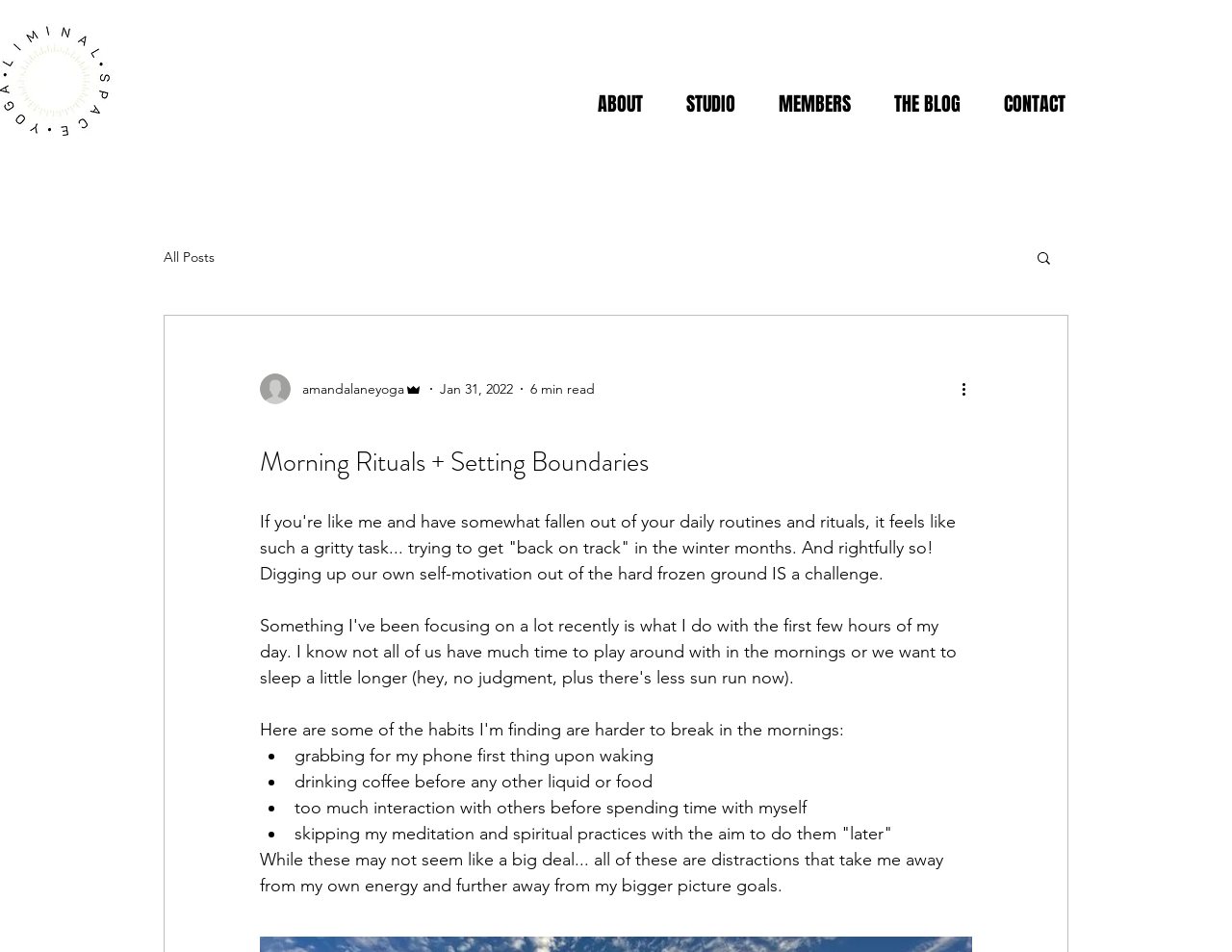Locate the bounding box of the UI element defined by this description: "amandalaneyoga". The coordinates should be given as four float numbers between 0 and 1, formatted as [left, top, right, bottom].

[0.211, 0.392, 0.343, 0.425]